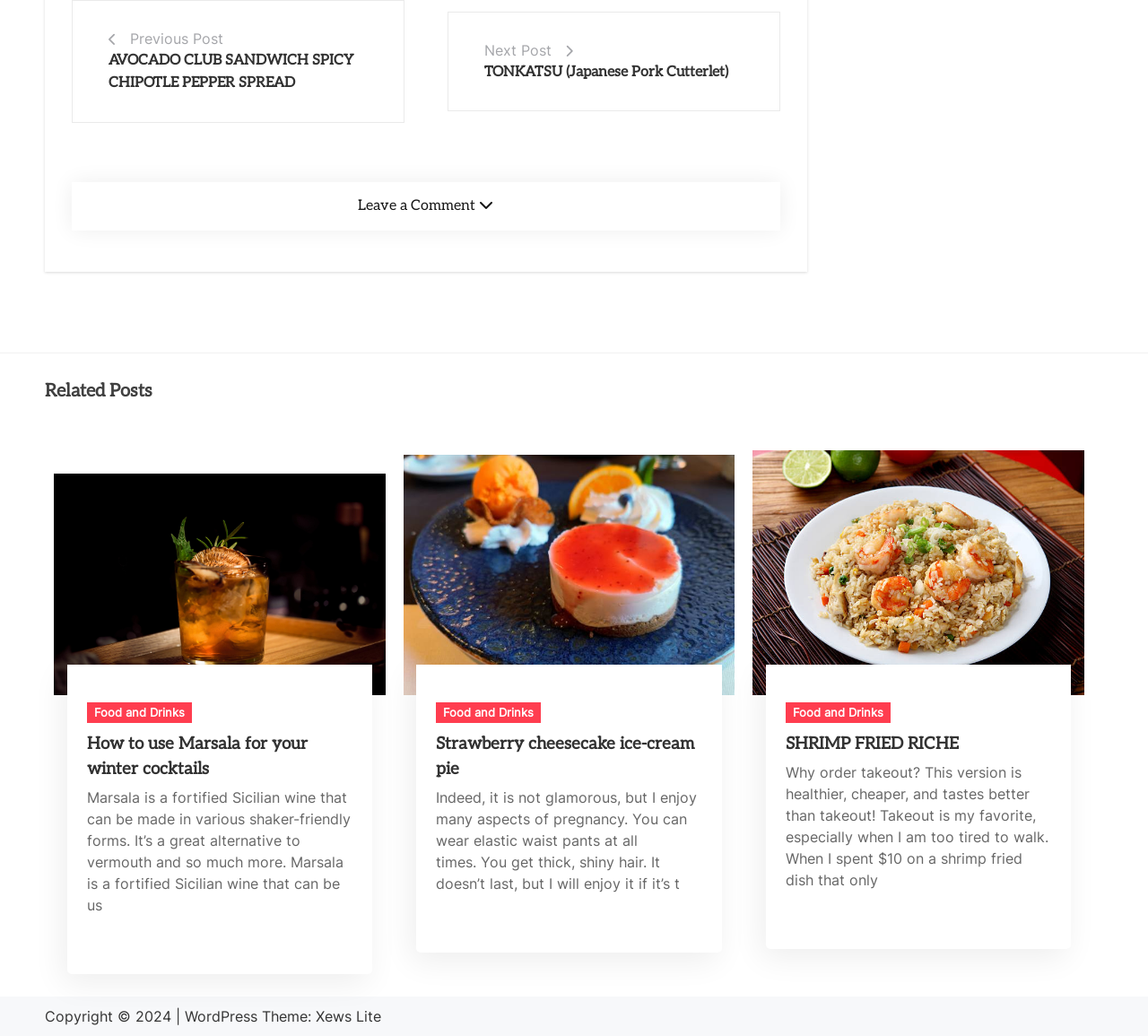Refer to the image and provide a thorough answer to this question:
What is the theme of the website?

I found the text 'WordPress Theme:' at the bottom of the page, followed by a link 'Xews Lite', which indicates the theme of the website.